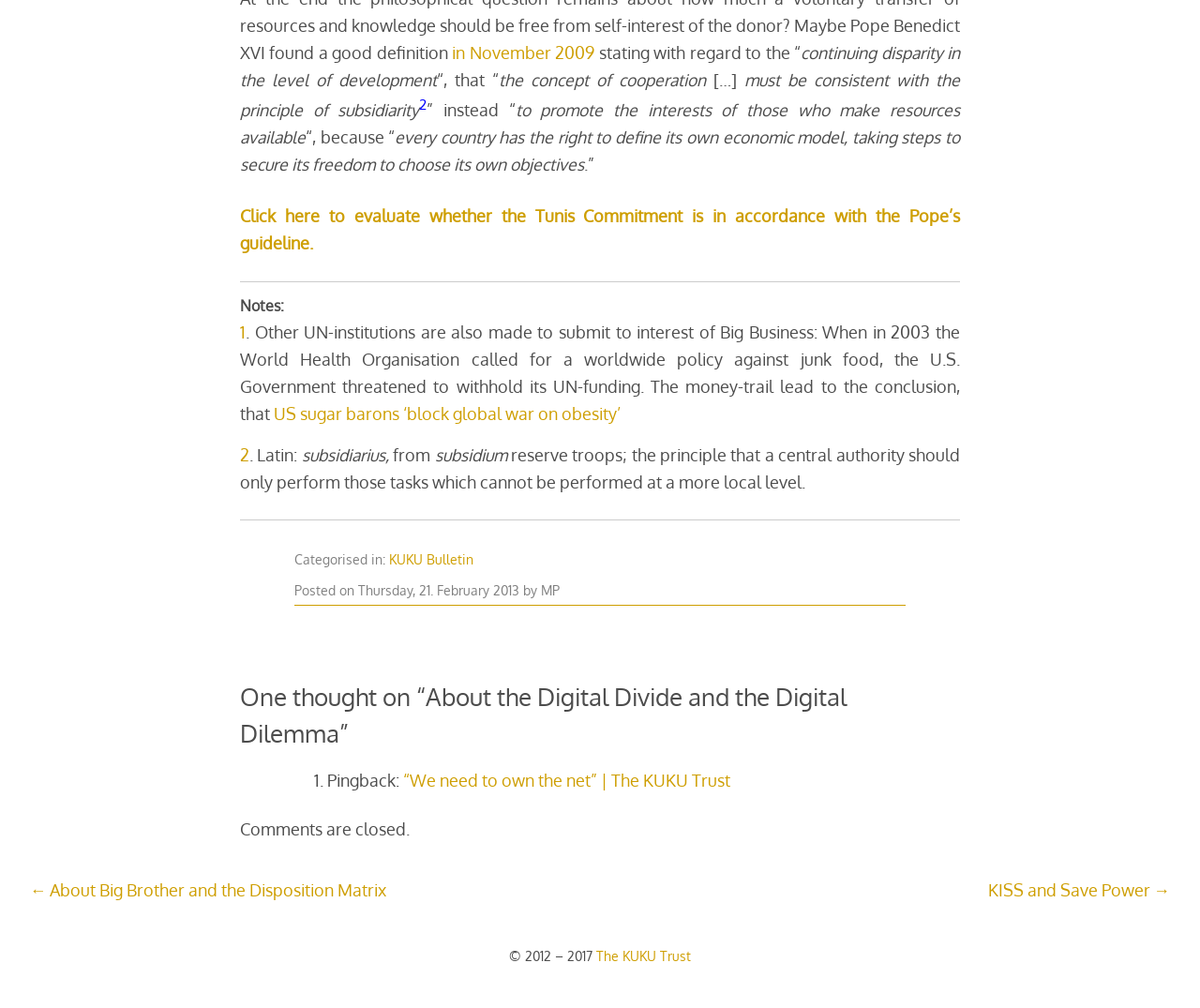Locate the bounding box coordinates of the segment that needs to be clicked to meet this instruction: "Click here to evaluate whether the Tunis Commitment is in accordance with the Pope’s guideline.".

[0.2, 0.204, 0.8, 0.251]